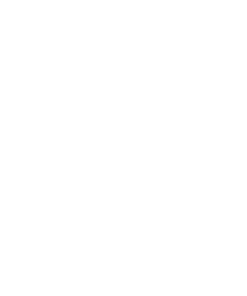Give a short answer using one word or phrase for the question:
What occasions is the ornament suitable for?

Special occasions